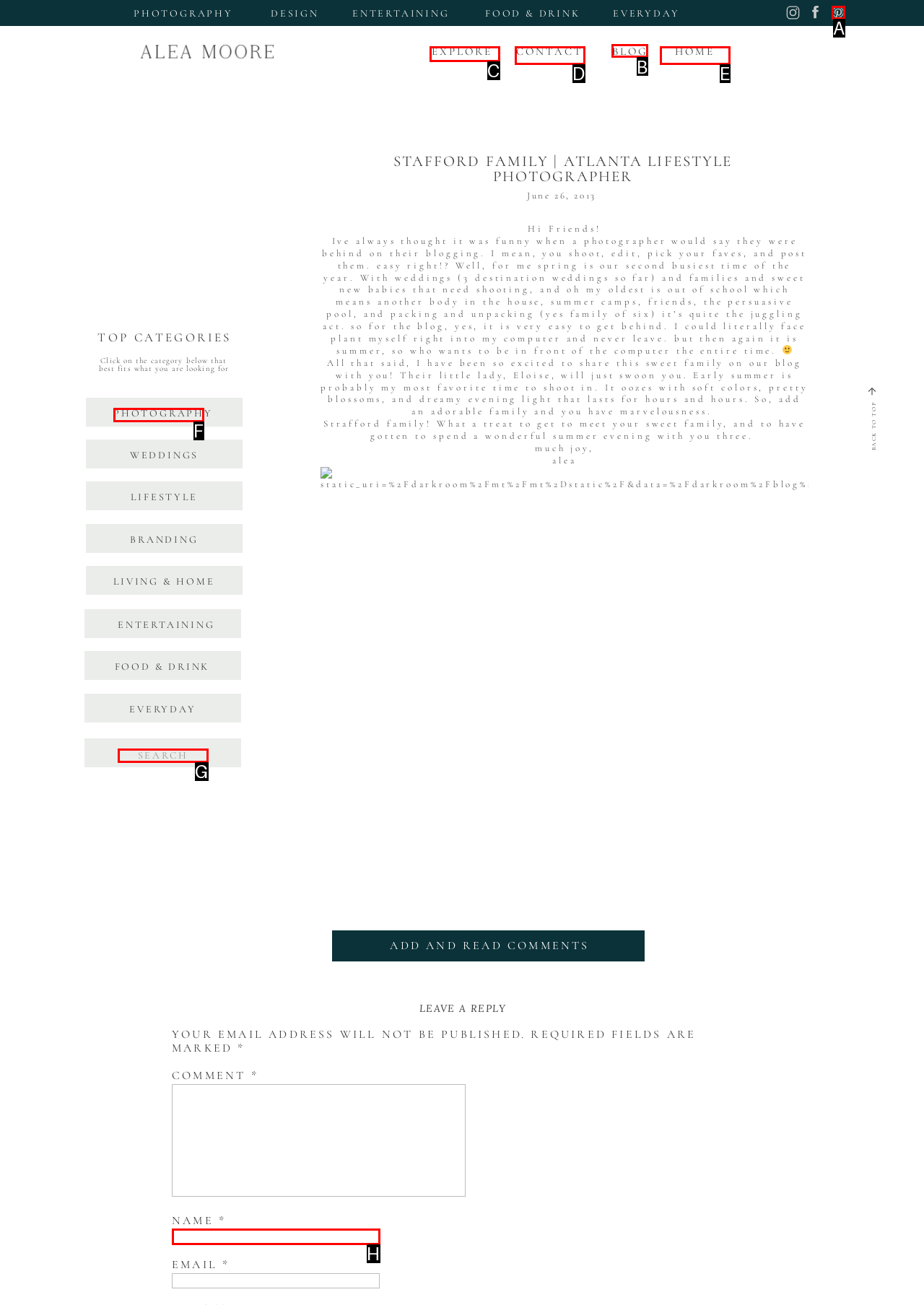Choose the HTML element that should be clicked to accomplish the task: Click on the 'BLOG' link. Answer with the letter of the chosen option.

B